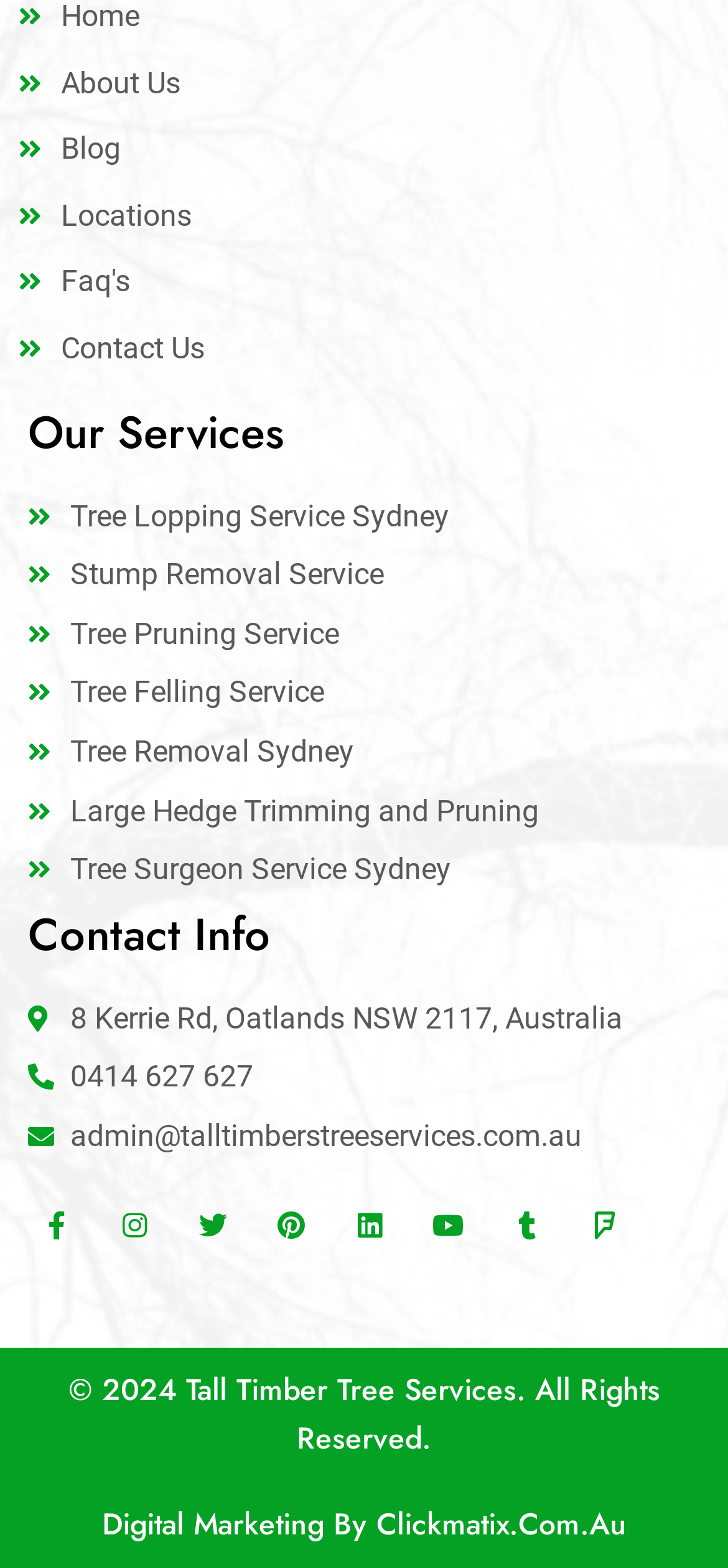Respond with a single word or phrase for the following question: 
What is the company's name?

Tall Timber Tree Services